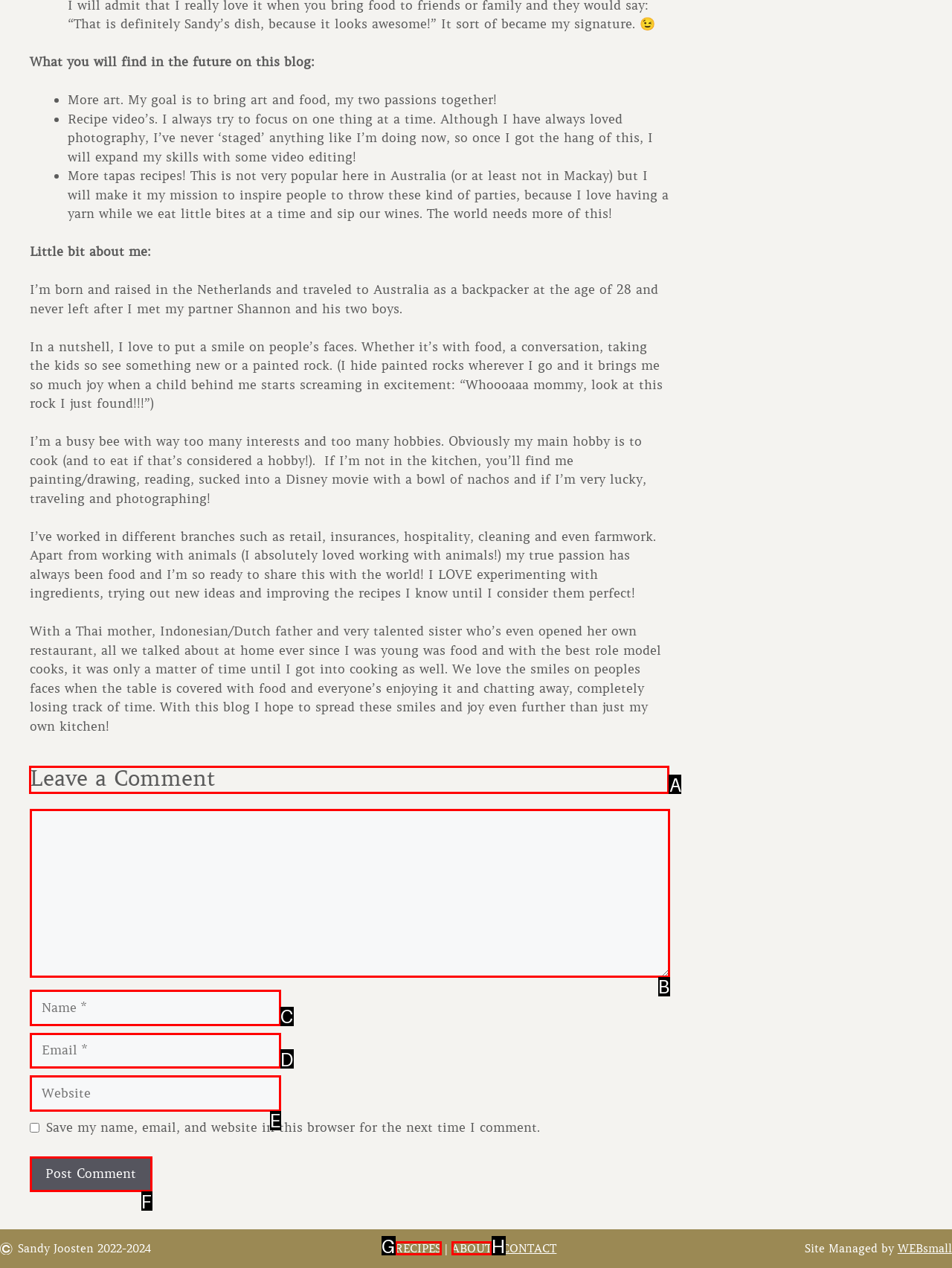Decide which letter you need to select to fulfill the task: Leave a comment
Answer with the letter that matches the correct option directly.

A